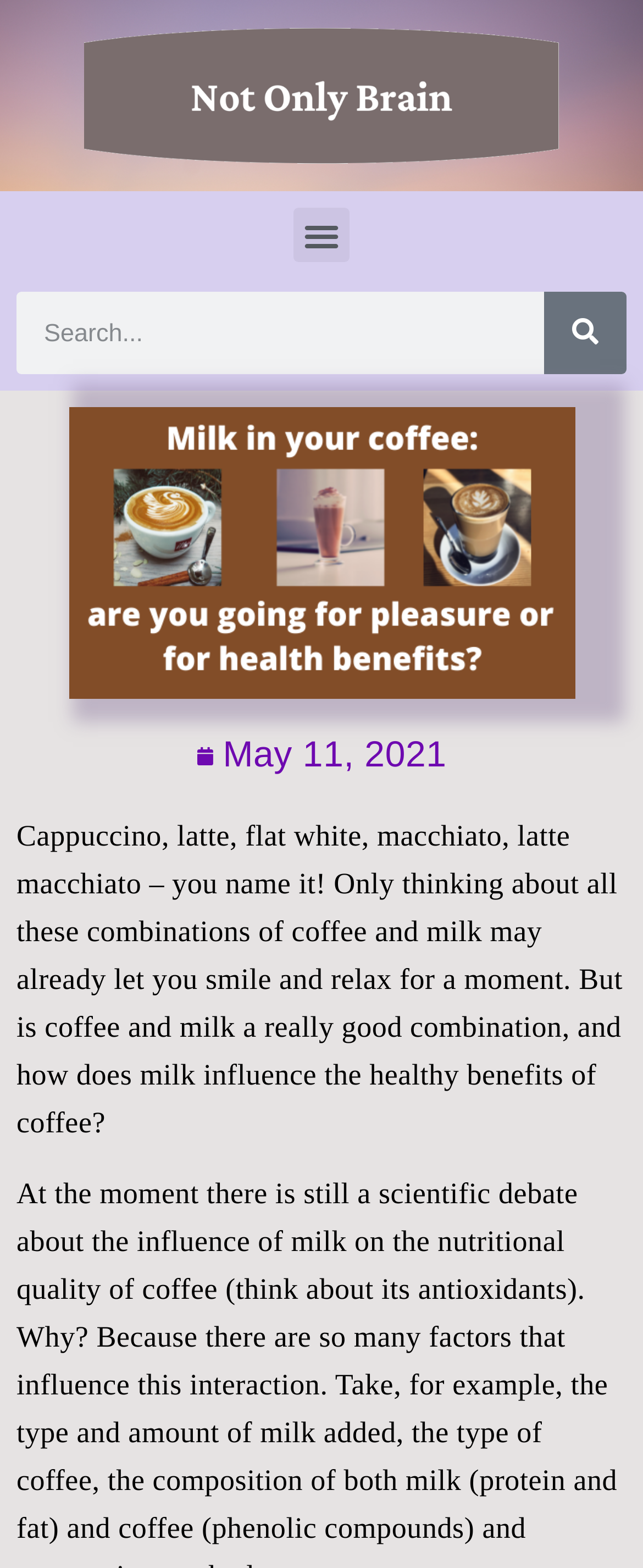Is there a menu toggle button?
Please provide a single word or phrase as your answer based on the image.

Yes